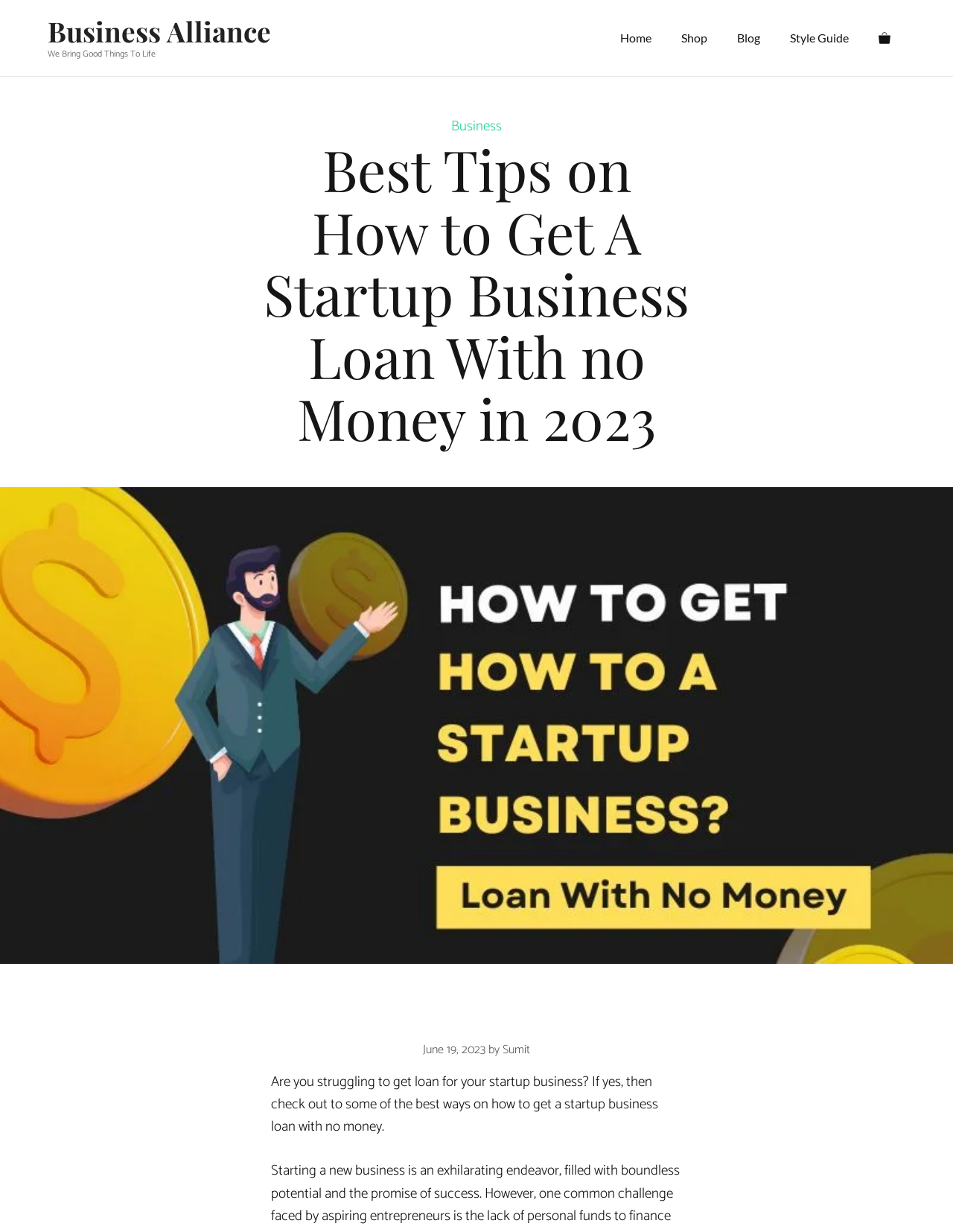From the element description Lehren und Lernen, predict the bounding box coordinates of the UI element. The coordinates must be specified in the format (top-left x, top-left y, bottom-right x, bottom-right y) and should be within the 0 to 1 range.

None